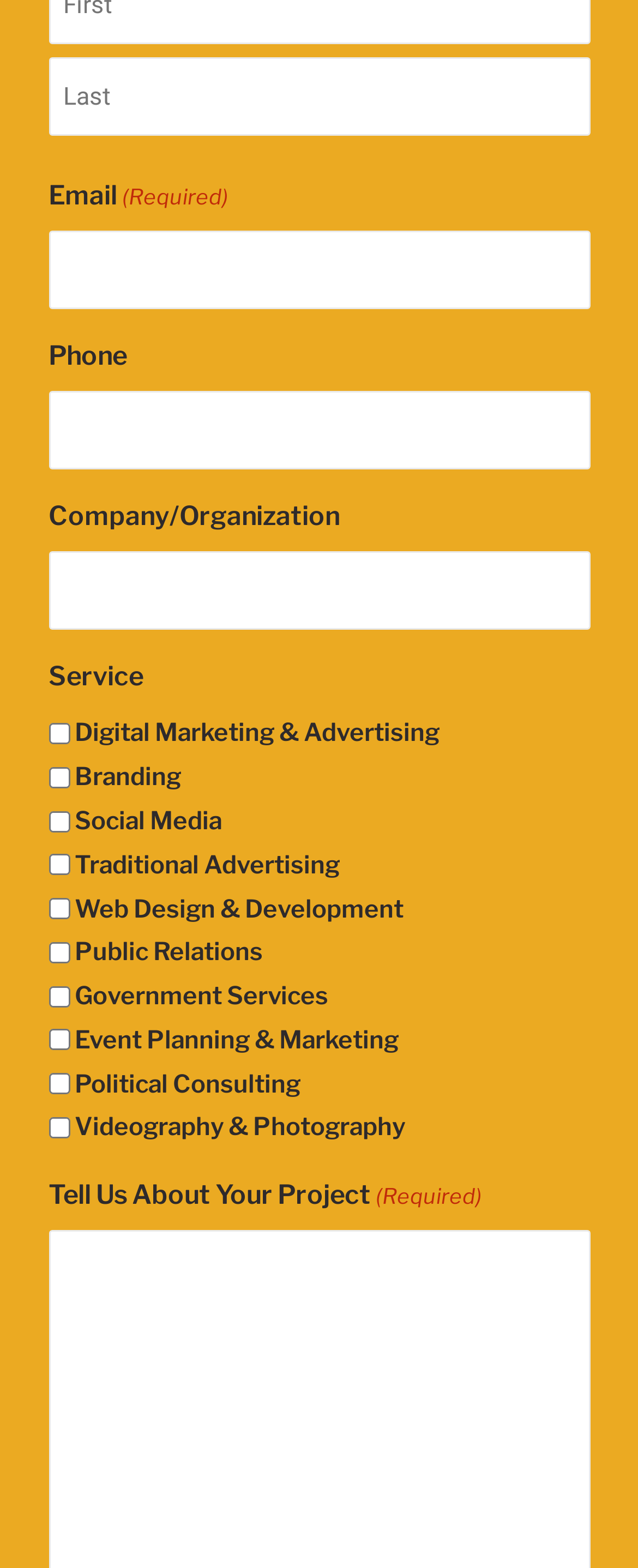Please provide the bounding box coordinates in the format (top-left x, top-left y, bottom-right x, bottom-right y). Remember, all values are floating point numbers between 0 and 1. What is the bounding box coordinate of the region described as: parent_node: Last name="input_1.6" placeholder="Last"

[0.076, 0.036, 0.924, 0.086]